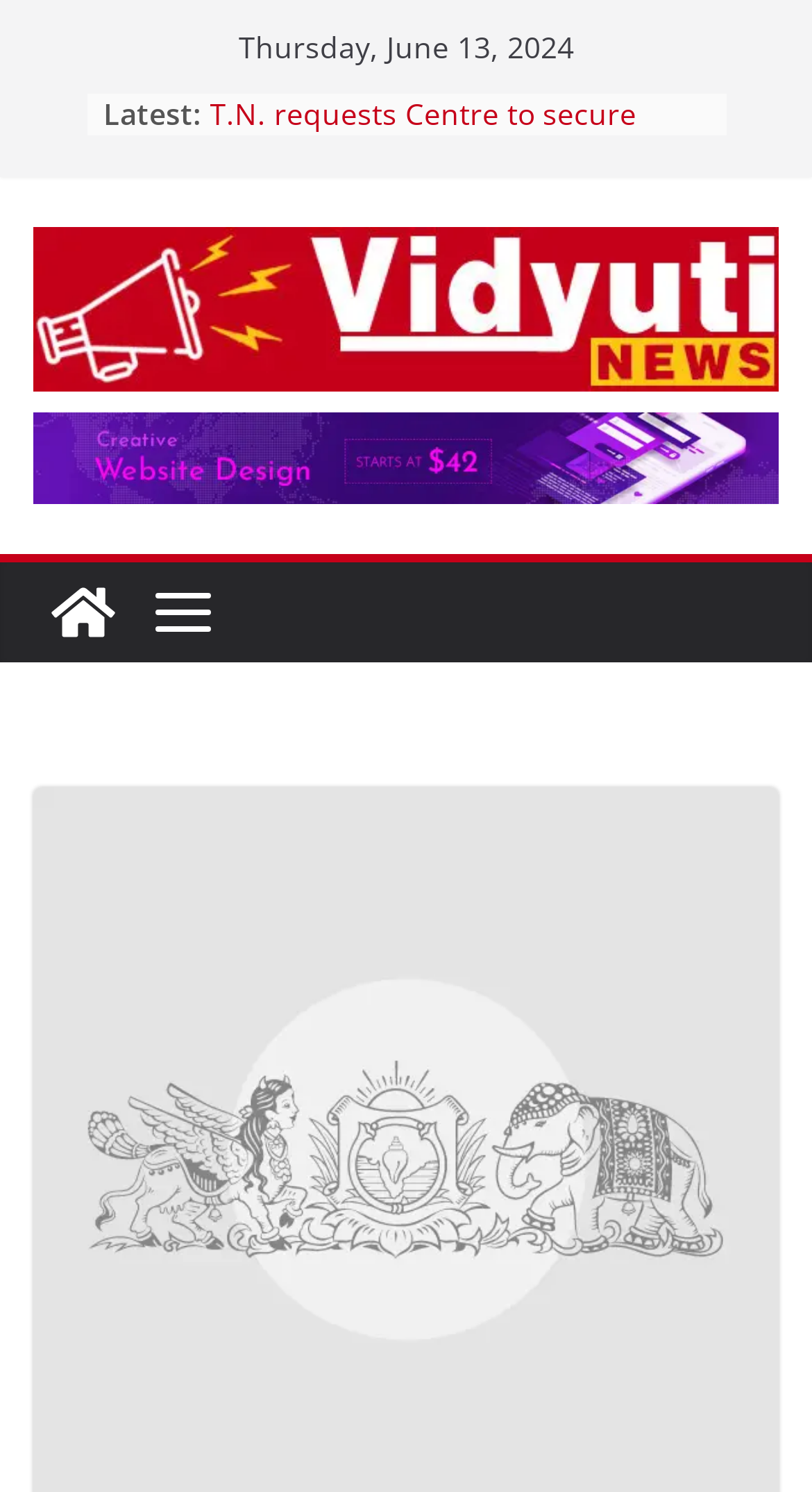Is there an image on the webpage with the text 'Vidyuti'?
Based on the image, respond with a single word or phrase.

Yes